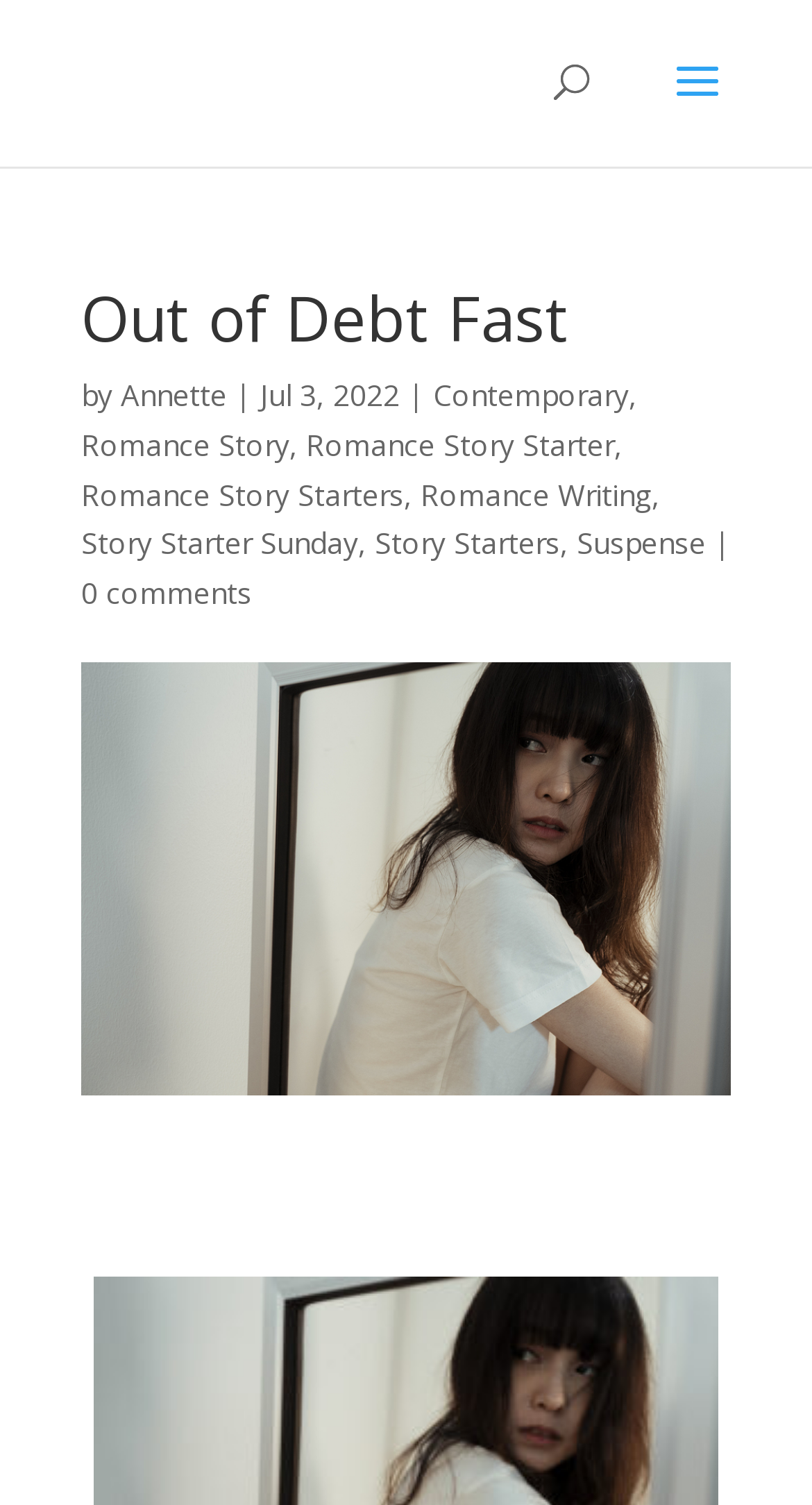Using the webpage screenshot, find the UI element described by Romance Story Starters. Provide the bounding box coordinates in the format (top-left x, top-left y, bottom-right x, bottom-right y), ensuring all values are floating point numbers between 0 and 1.

[0.1, 0.315, 0.497, 0.341]